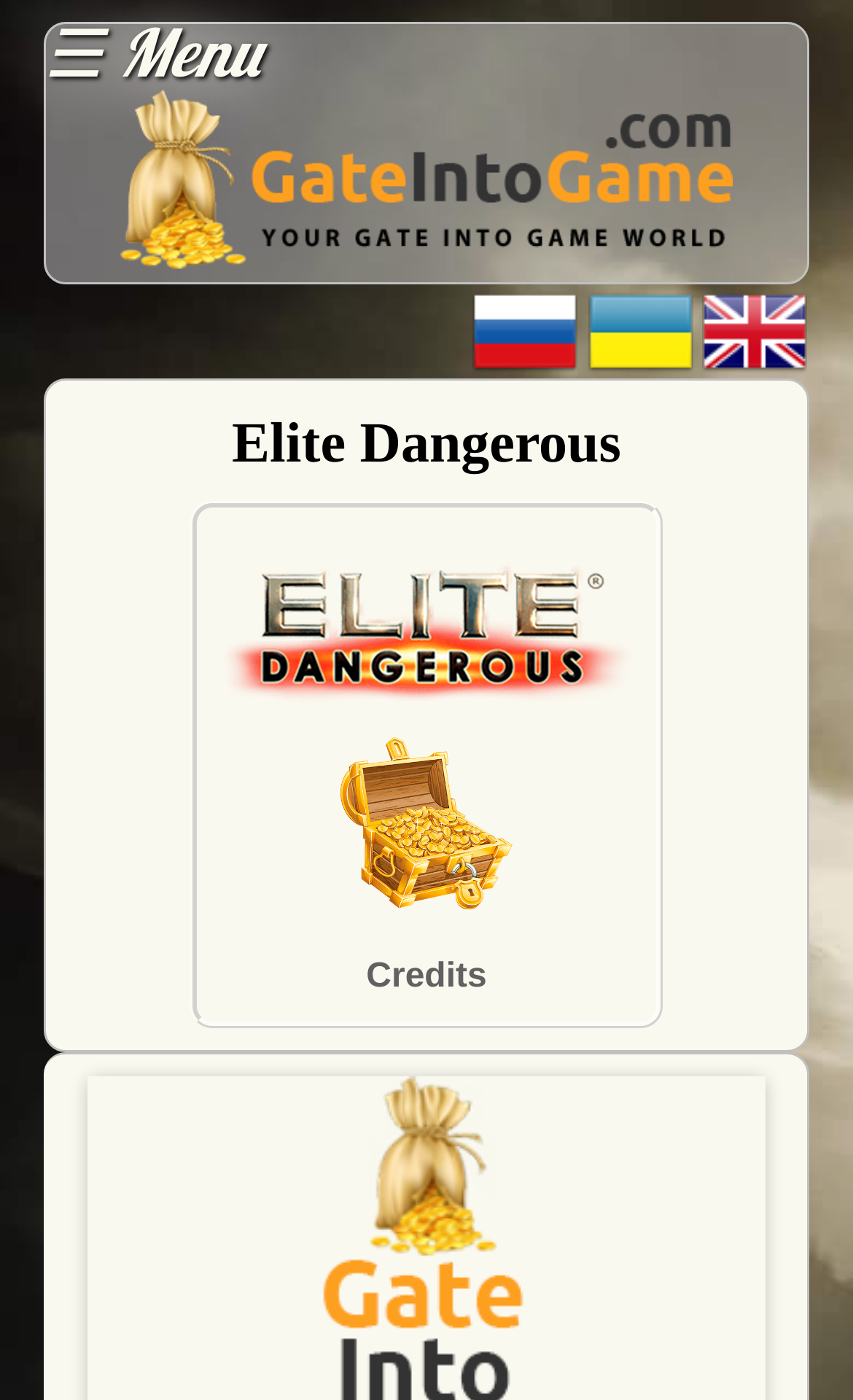Please mark the bounding box coordinates of the area that should be clicked to carry out the instruction: "Click on FAQ".

[0.0, 0.188, 0.103, 0.245]